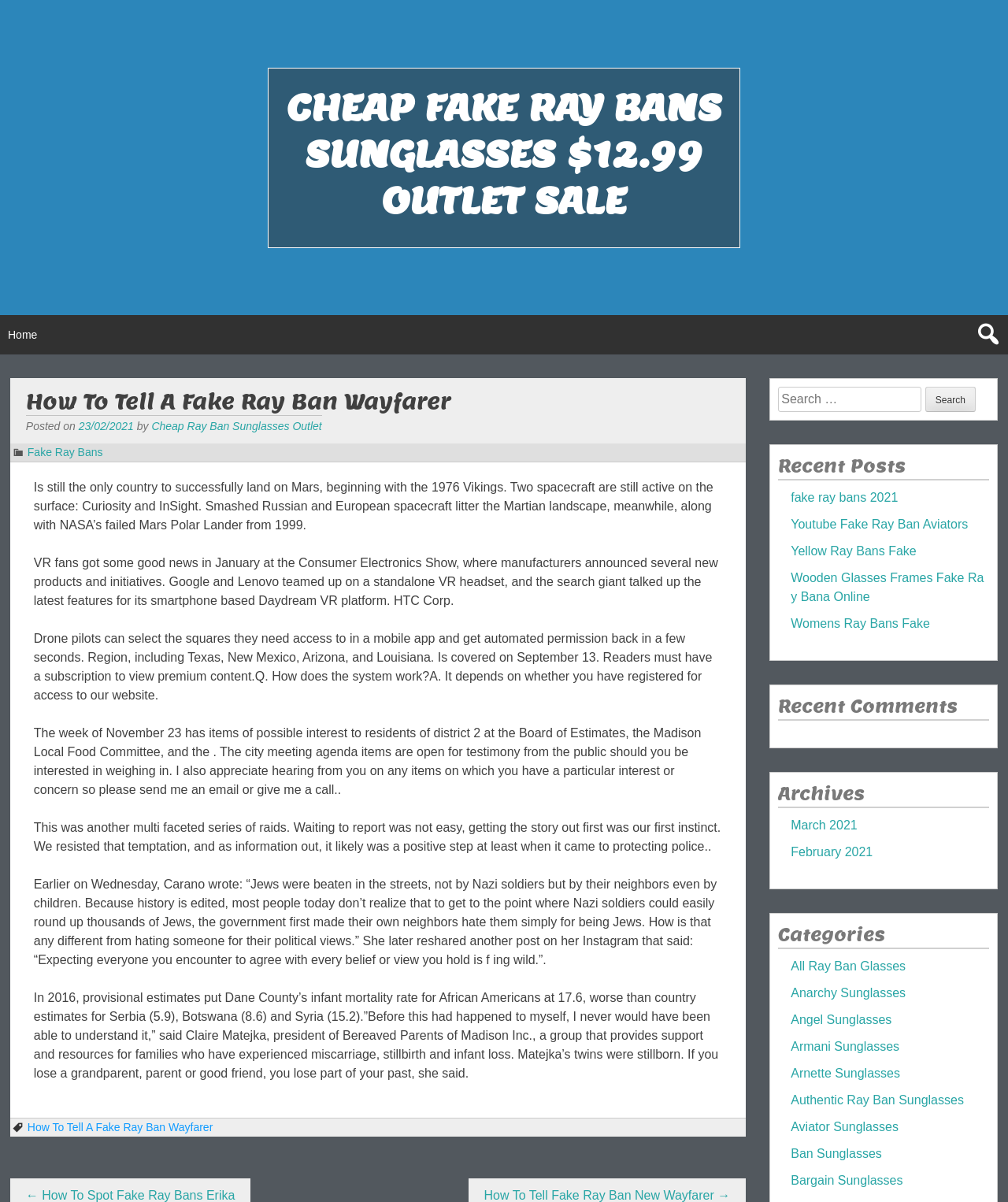What is the purpose of the search box?
Look at the image and respond with a one-word or short phrase answer.

To search for content